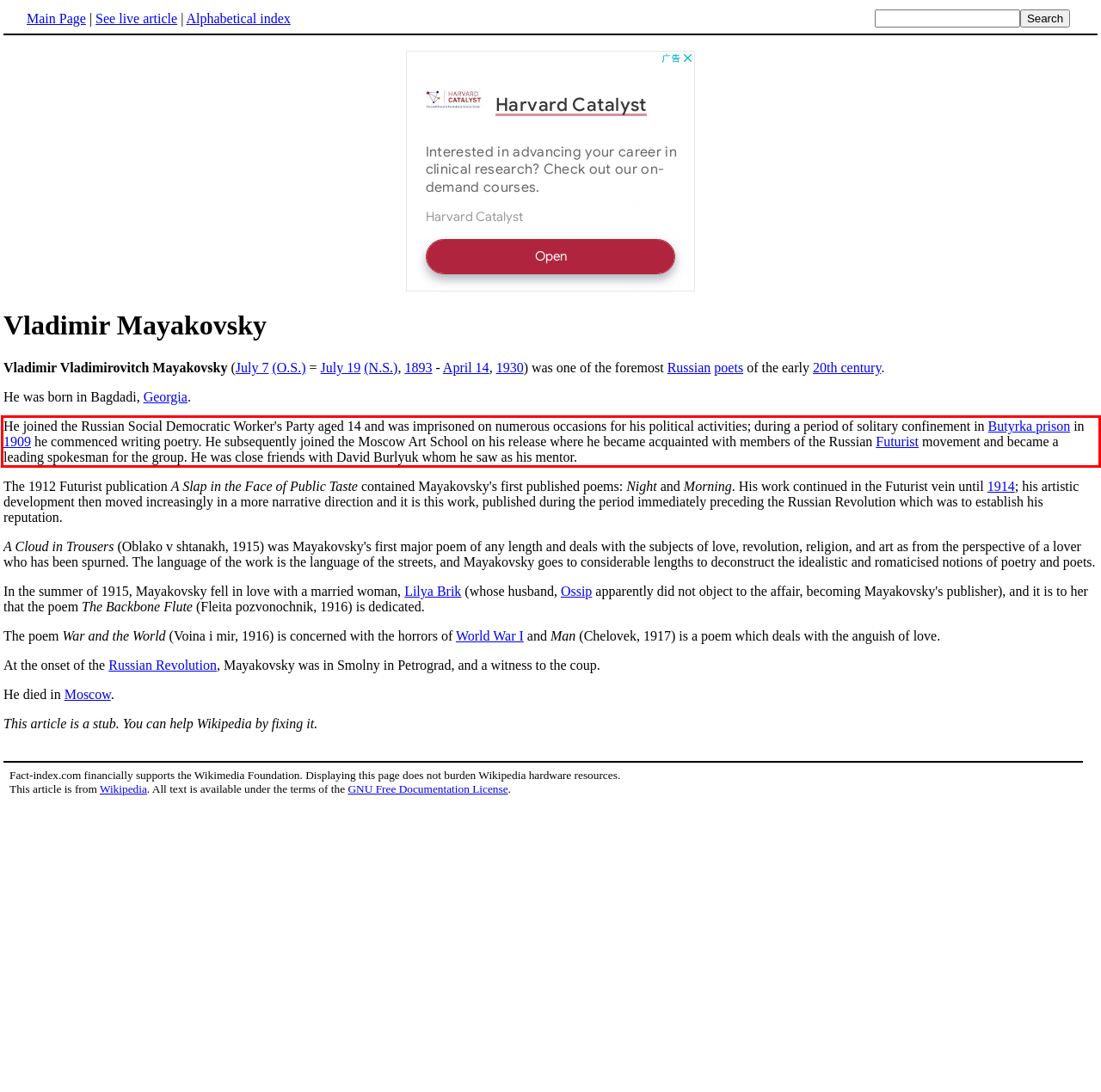Locate the red bounding box in the provided webpage screenshot and use OCR to determine the text content inside it.

He joined the Russian Social Democratic Worker's Party aged 14 and was imprisoned on numerous occasions for his political activities; during a period of solitary confinement in Butyrka prison in 1909 he commenced writing poetry. He subsequently joined the Moscow Art School on his release where he became acquainted with members of the Russian Futurist movement and became a leading spokesman for the group. He was close friends with David Burlyuk whom he saw as his mentor.